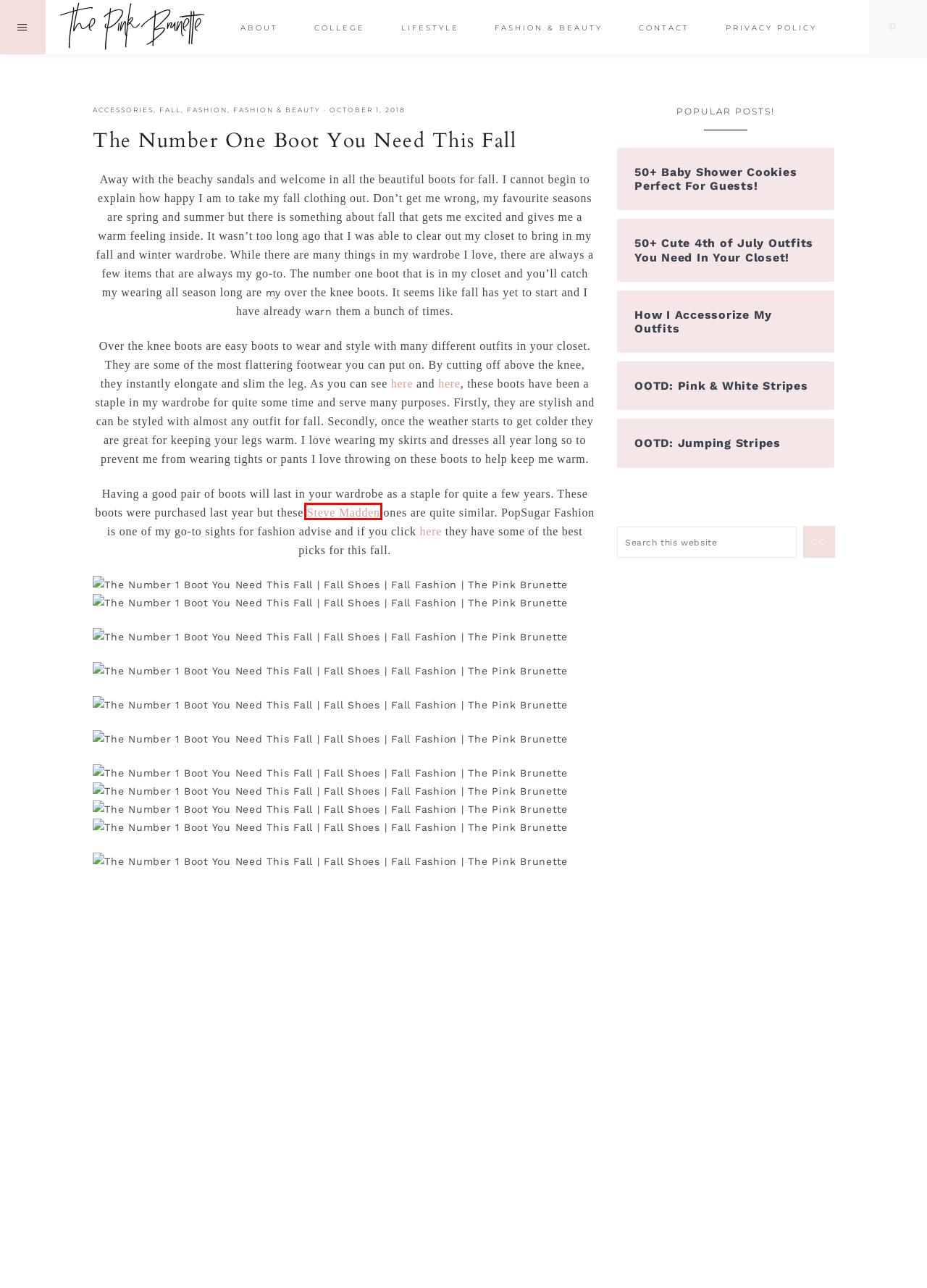Look at the screenshot of a webpage with a red bounding box and select the webpage description that best corresponds to the new page after clicking the element in the red box. Here are the options:
A. Accessories - The Pink Brunette
B. OOTD: Jumping Stripes - The Pink Brunette
C. Contact - The Pink Brunette
D. College - The Pink Brunette
E. 50+ Baby Shower Cookies Perfect For Guests! - The Pink Brunette
F. Nordstrom - Brinkley Over the Knee Stretch Boot
G. OOTD: Sweater Dress - The Pink Brunette
H. Fashion - The Pink Brunette

F